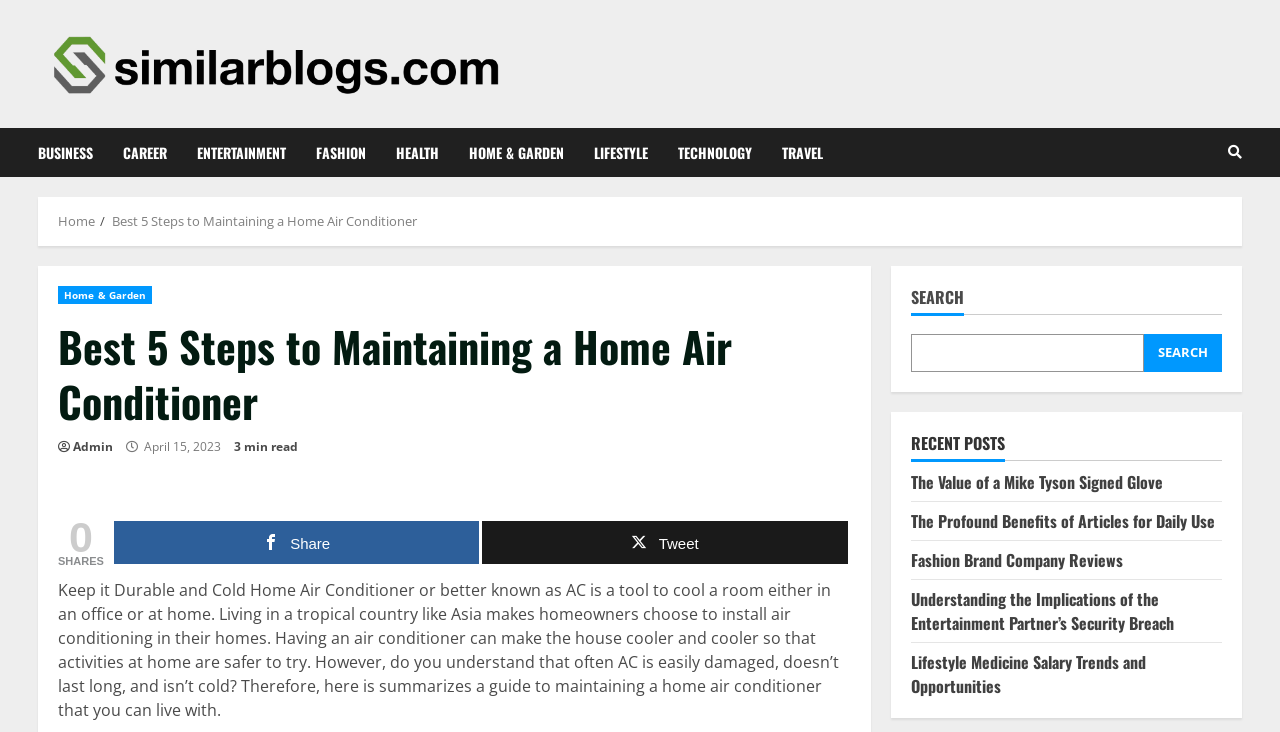Provide a brief response using a word or short phrase to this question:
What is the topic of the webpage?

Home Air Conditioner